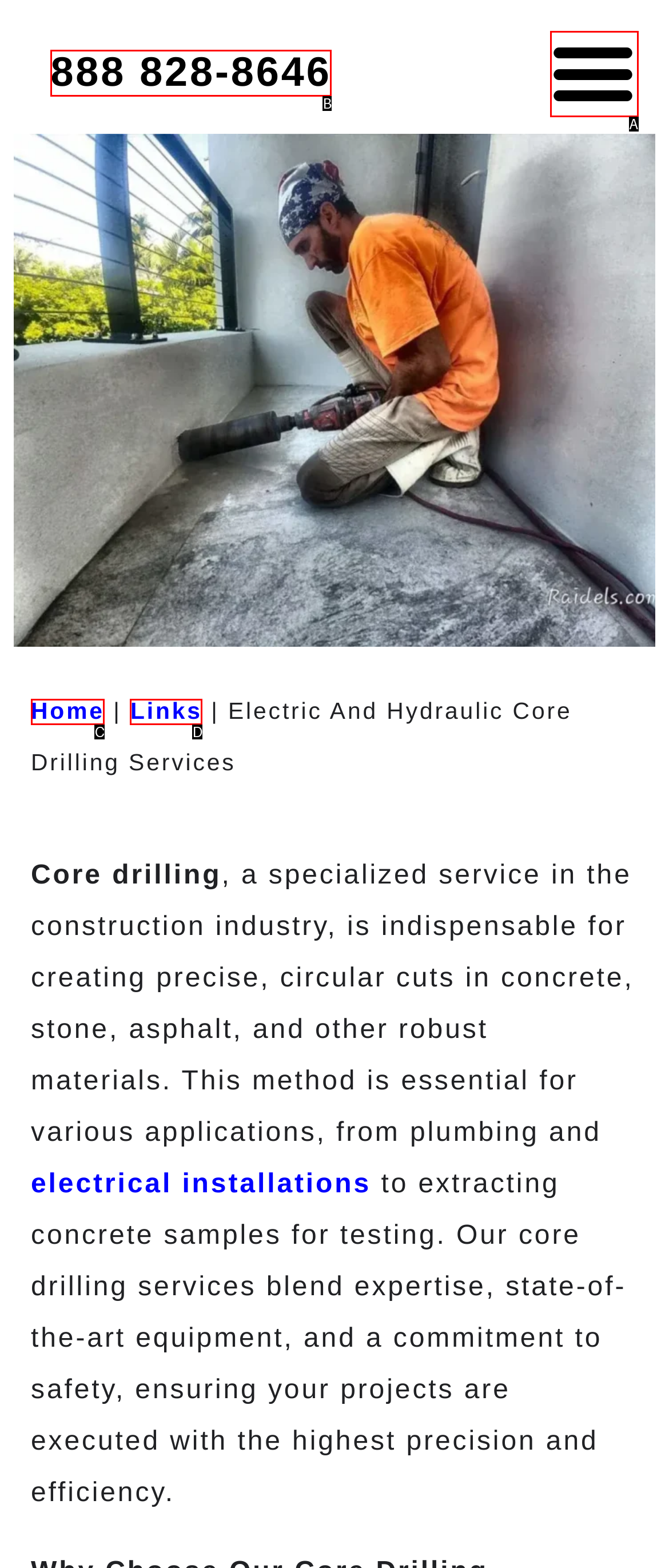Given the description: Home, identify the matching option. Answer with the corresponding letter.

C